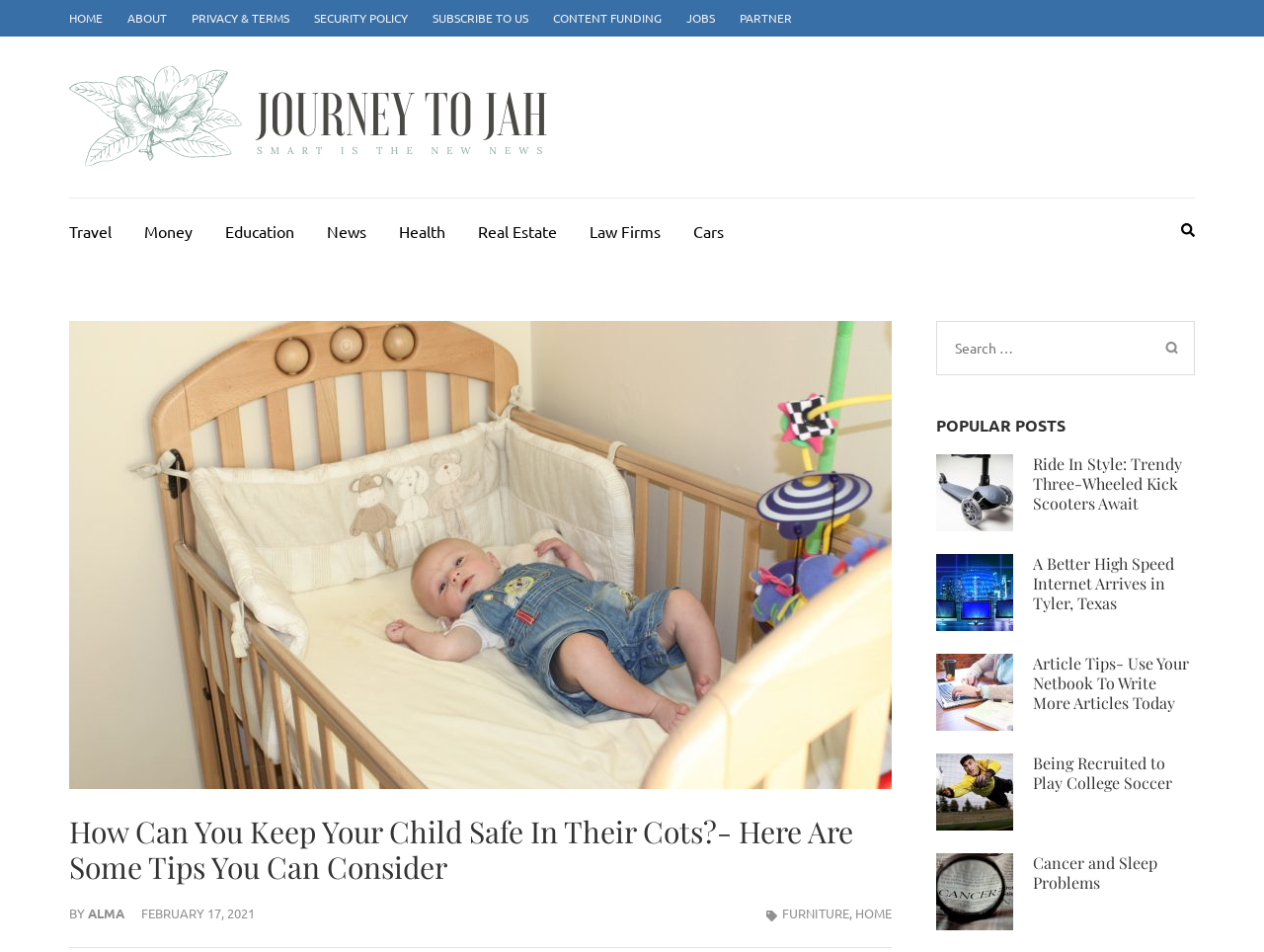Using the information from the screenshot, answer the following question thoroughly:
What is the author of the article 'How Can You Keep Your Child Safe In Their Cots?- Here Are Some Tips You Can Consider'?

I found the author's name 'ALMA' next to the 'BY' label, below the heading 'How Can You Keep Your Child Safe In Their Cots?- Here Are Some Tips You Can Consider'.